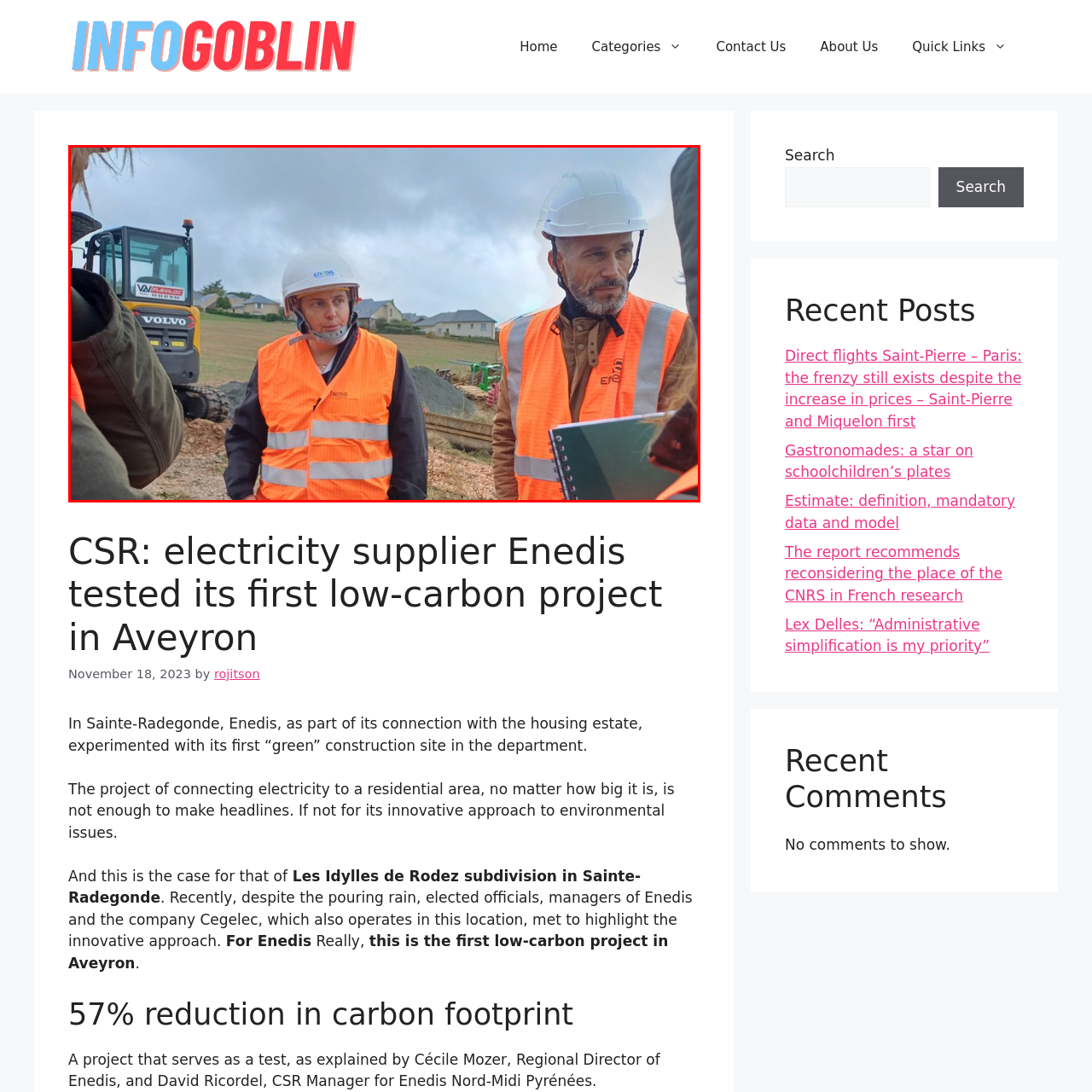What is the background of the image?
Focus on the image highlighted within the red borders and answer with a single word or short phrase derived from the image.

Construction equipment and buildings